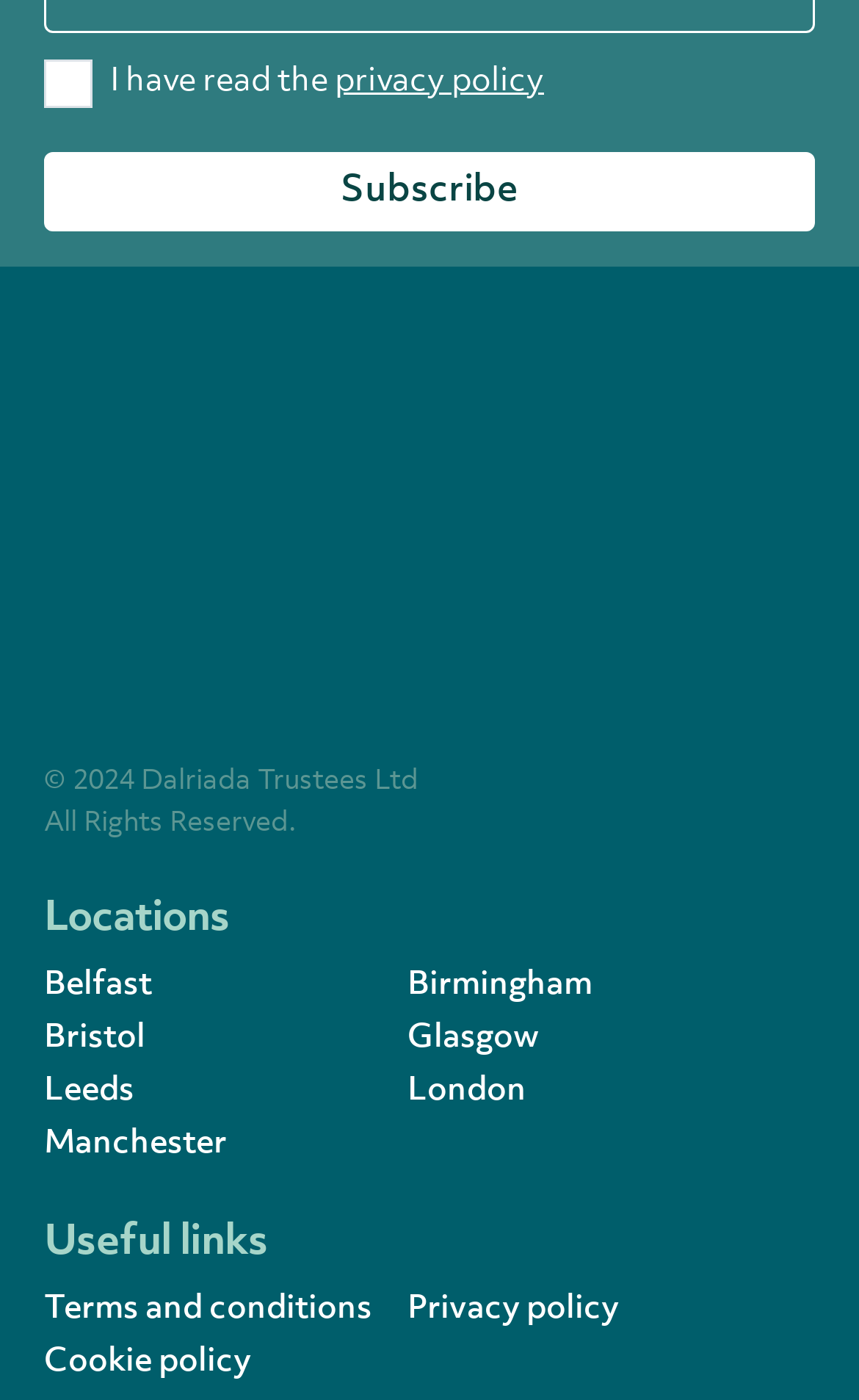Find the coordinates for the bounding box of the element with this description: "Terms and conditions".

[0.051, 0.924, 0.433, 0.946]